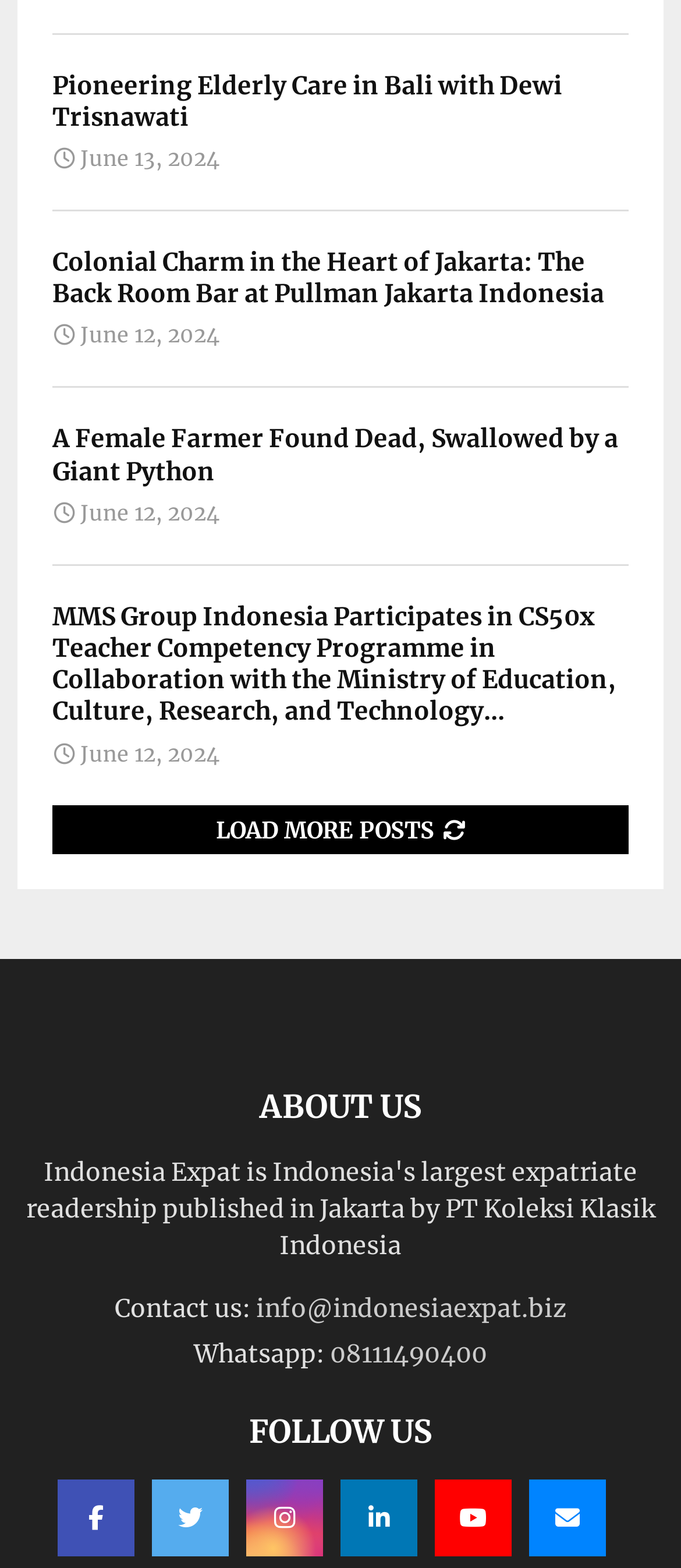Using the provided element description, identify the bounding box coordinates as (top-left x, top-left y, bottom-right x, bottom-right y). Ensure all values are between 0 and 1. Description: Load more posts

[0.077, 0.513, 0.923, 0.544]